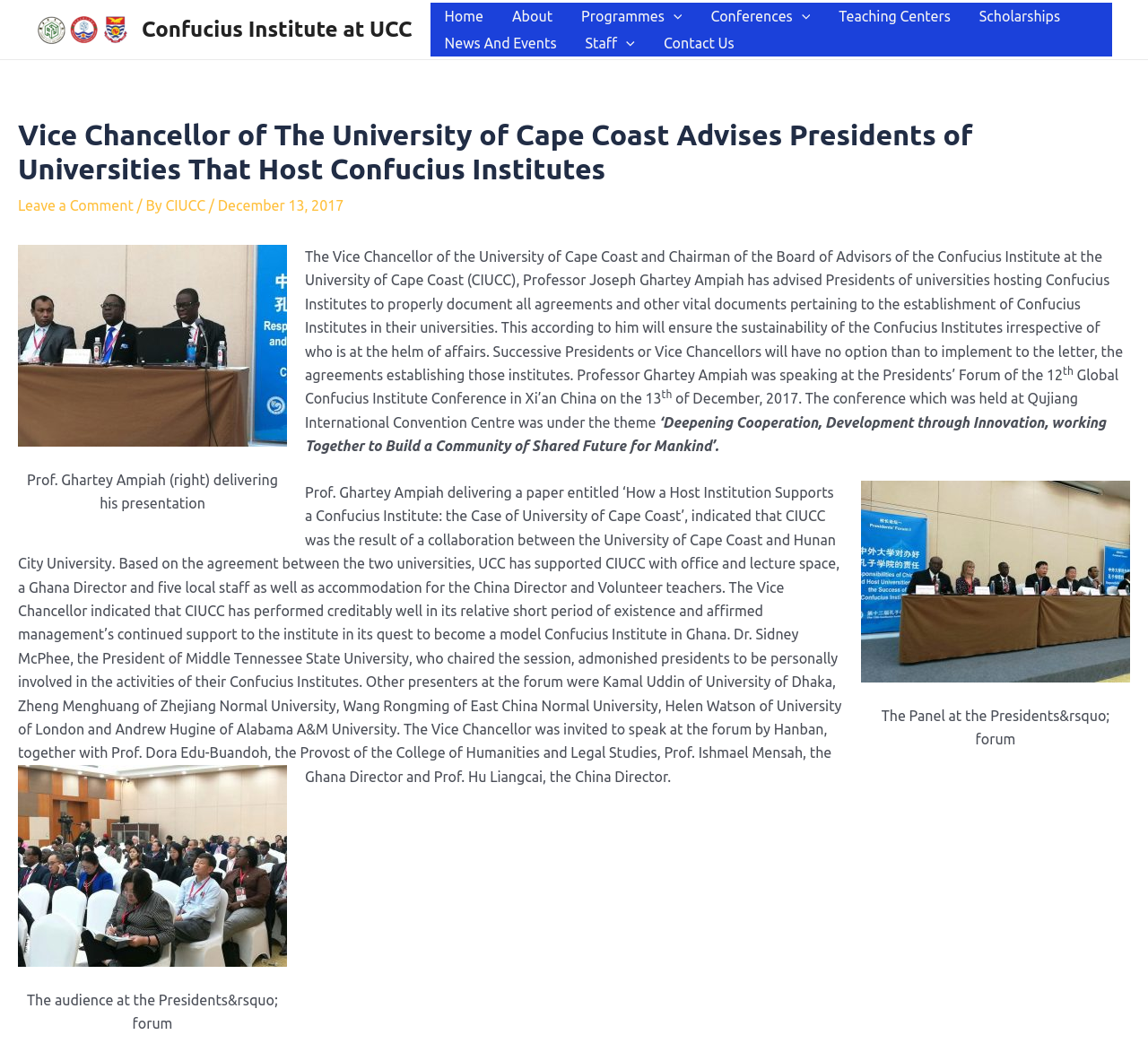Can you find the bounding box coordinates for the element that needs to be clicked to execute this instruction: "Click the Home link"? The coordinates should be given as four float numbers between 0 and 1, i.e., [left, top, right, bottom].

[0.375, 0.003, 0.434, 0.028]